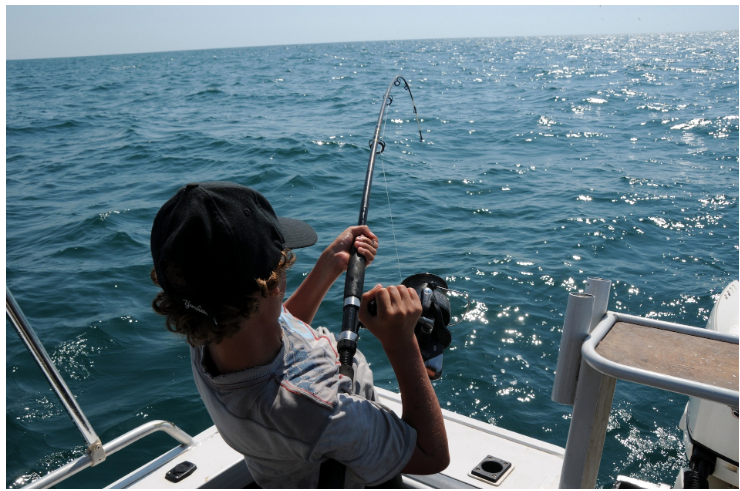What stretches towards the horizon in the background?
Using the image, respond with a single word or phrase.

The ocean